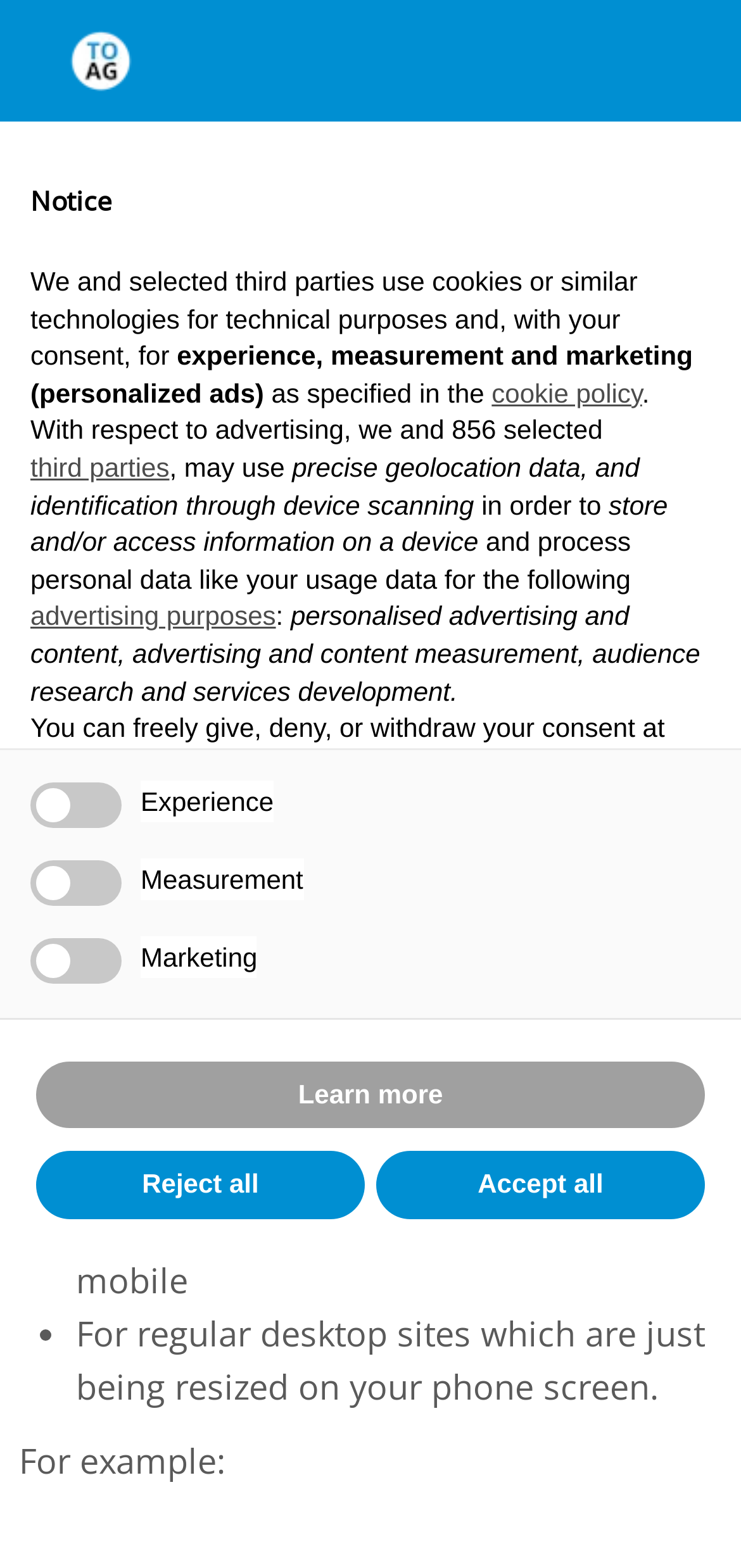From the webpage screenshot, identify the region described by advertising purposes. Provide the bounding box coordinates as (top-left x, top-left y, bottom-right x, bottom-right y), with each value being a floating point number between 0 and 1.

[0.041, 0.382, 0.372, 0.406]